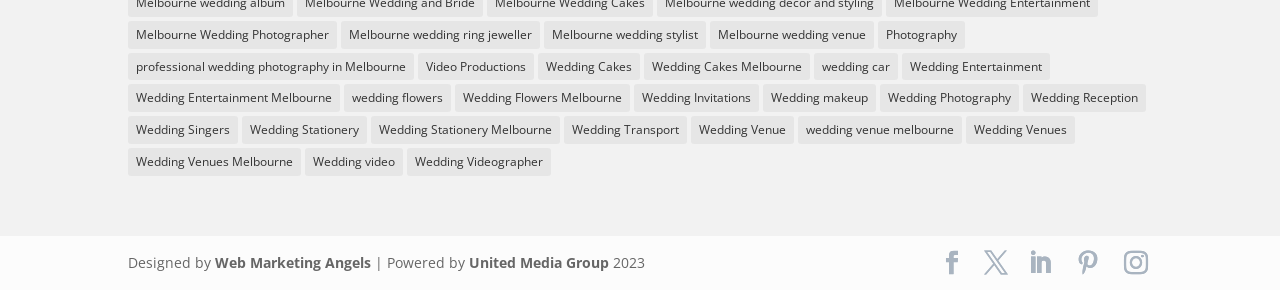Refer to the image and answer the question with as much detail as possible: What is the last link in the first row?

By analyzing the bounding box coordinates, I determined the vertical positions of the elements. The first row of links starts from the top, and the last link in this row is 'Wedding Venue'.